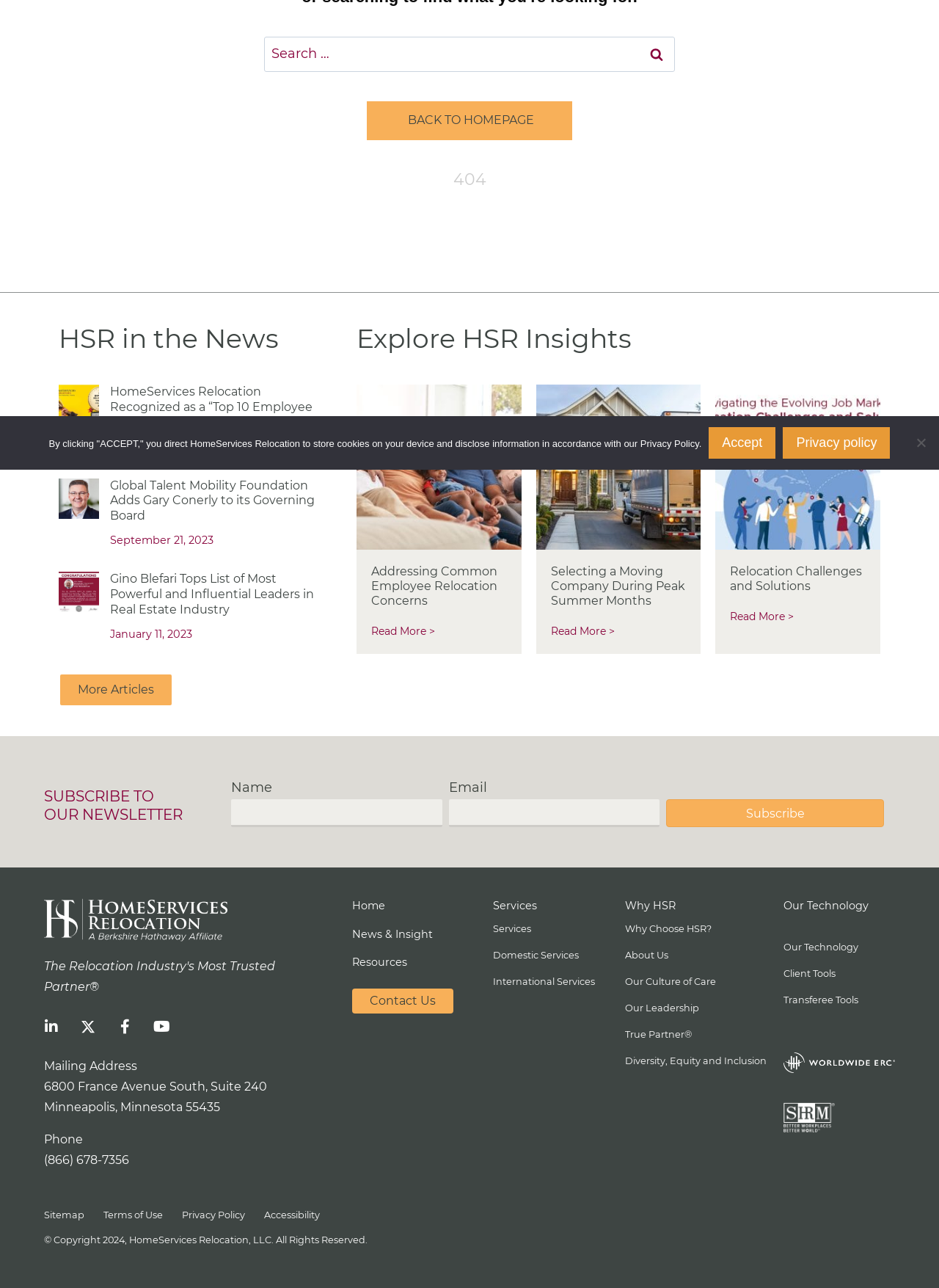Predict the bounding box of the UI element based on the description: "BACK TO HOMEPAGE". The coordinates should be four float numbers between 0 and 1, formatted as [left, top, right, bottom].

[0.391, 0.078, 0.609, 0.109]